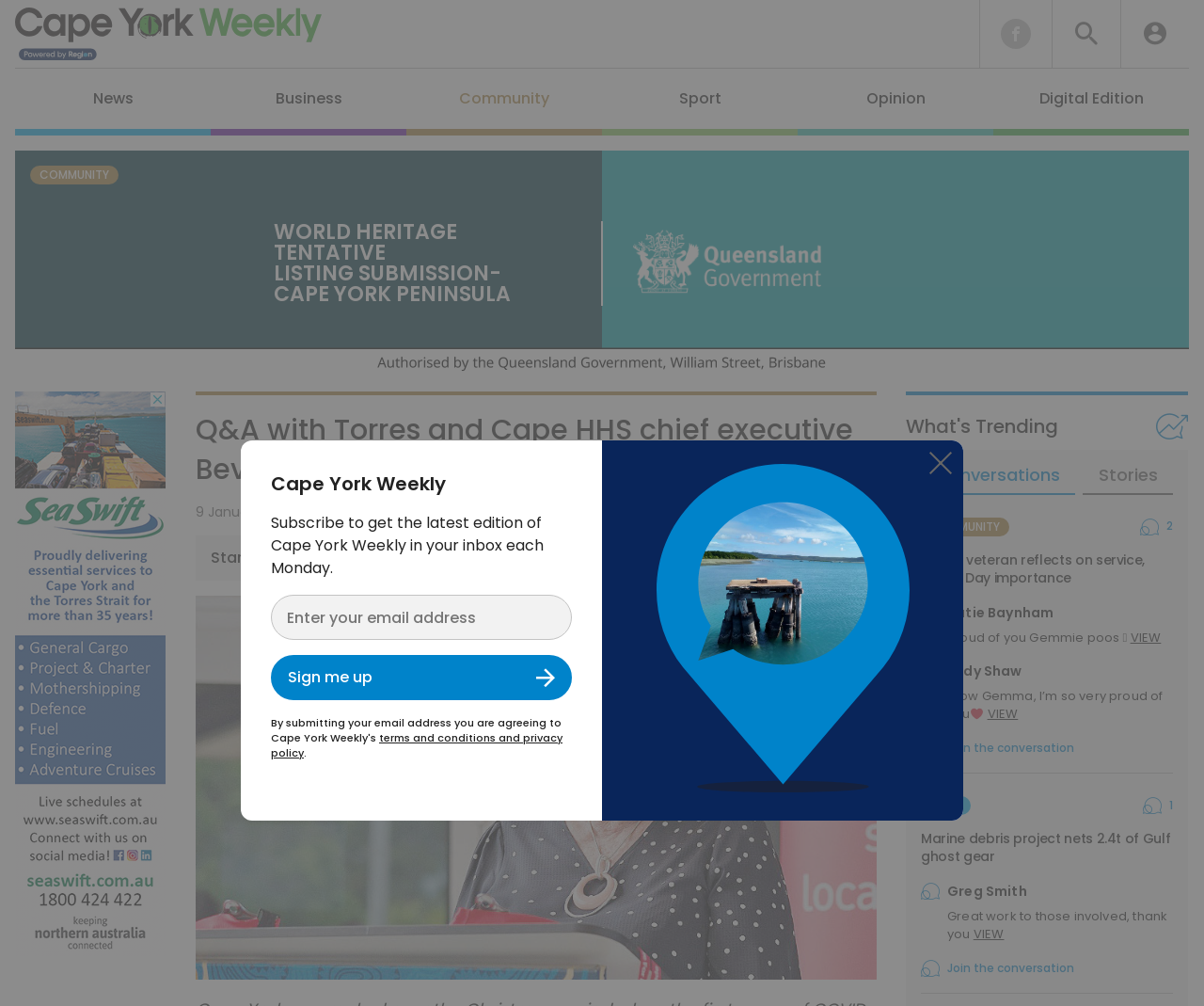Determine the coordinates of the bounding box that should be clicked to complete the instruction: "Subscribe to Cape York Weekly". The coordinates should be represented by four float numbers between 0 and 1: [left, top, right, bottom].

[0.225, 0.591, 0.475, 0.636]